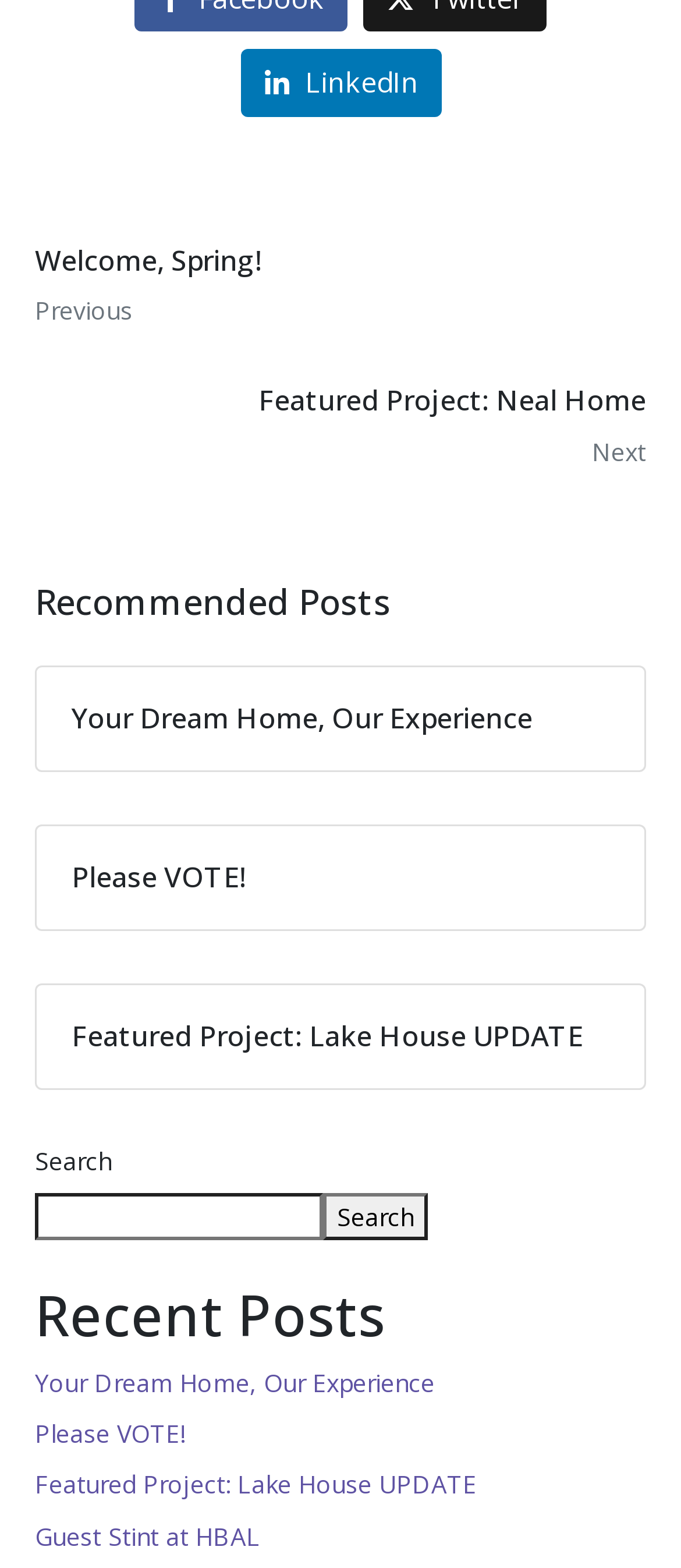How many links are there in the 'Recent Posts' section?
Give a single word or phrase answer based on the content of the image.

4